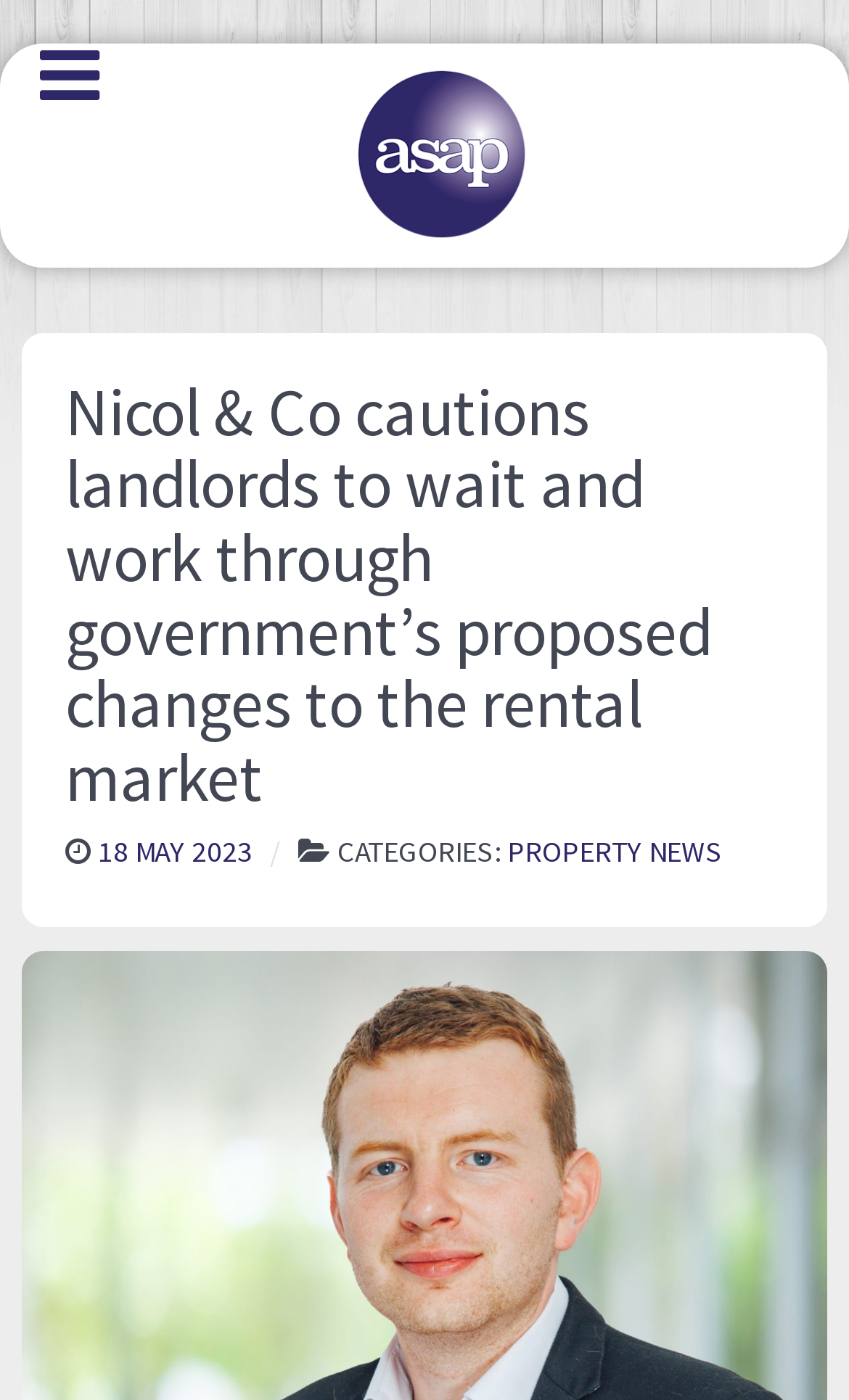Deliver a detailed narrative of the webpage's visual and textual elements.

The webpage appears to be a news article or blog post from Nicol & Co, an estate agency in Worcestershire. At the top of the page, there is a navigation menu on the left side, and a button to close it on the right side. 

Below the navigation menu, there is a prominent link that spans most of the width of the page, containing the title of the article "Nicol & Co cautions landlords to wait and work through government’s proposed changes to the rental market". This title is also marked as a heading. 

Underneath the title, there is a link showing the date "18 MAY 2023" on the left side, and a label "CATEGORIES:" next to it. On the right side of the label, there is a link to the category "PROPERTY NEWS".